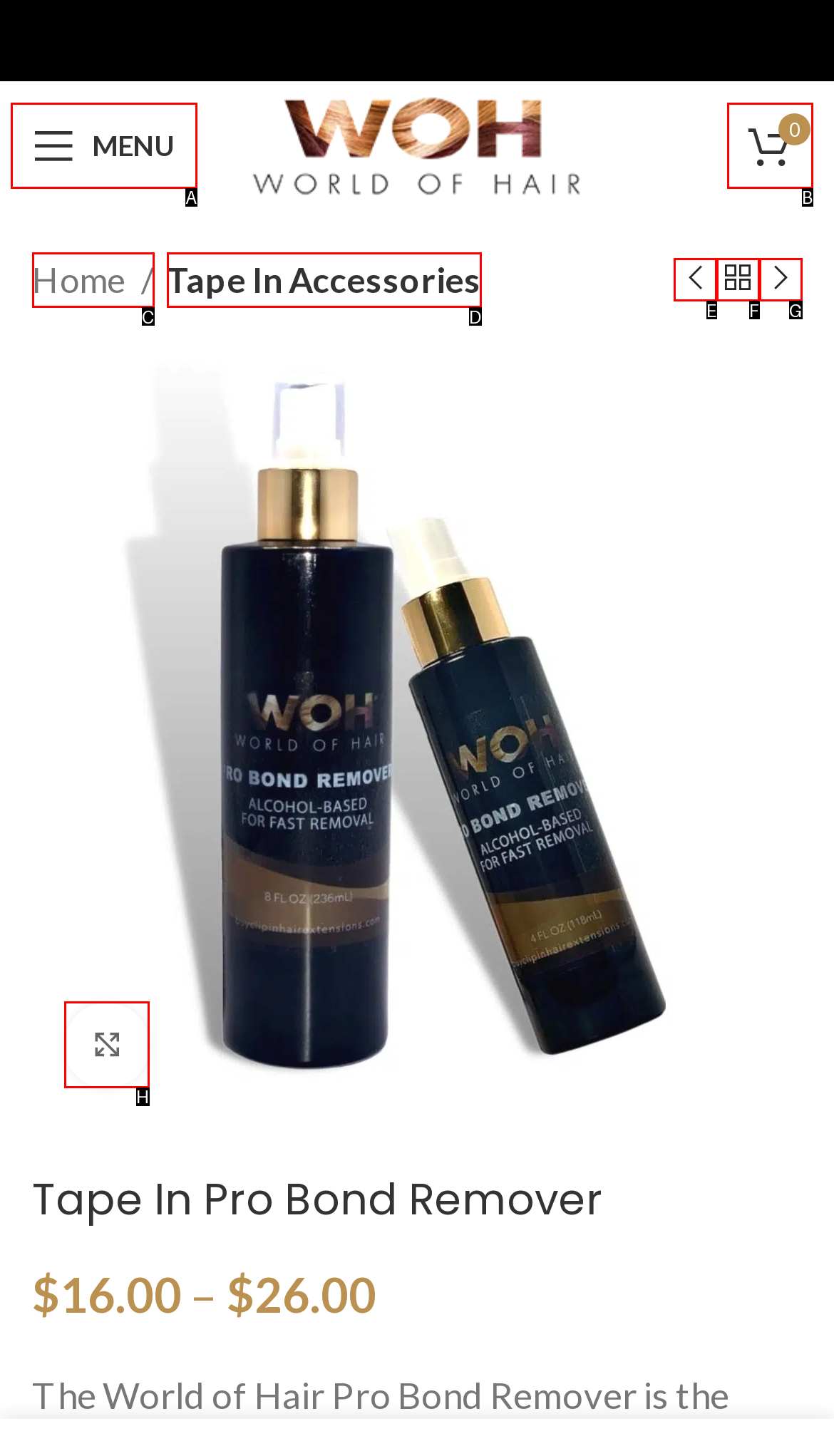Which option should be clicked to execute the task: Enlarge image?
Reply with the letter of the chosen option.

H